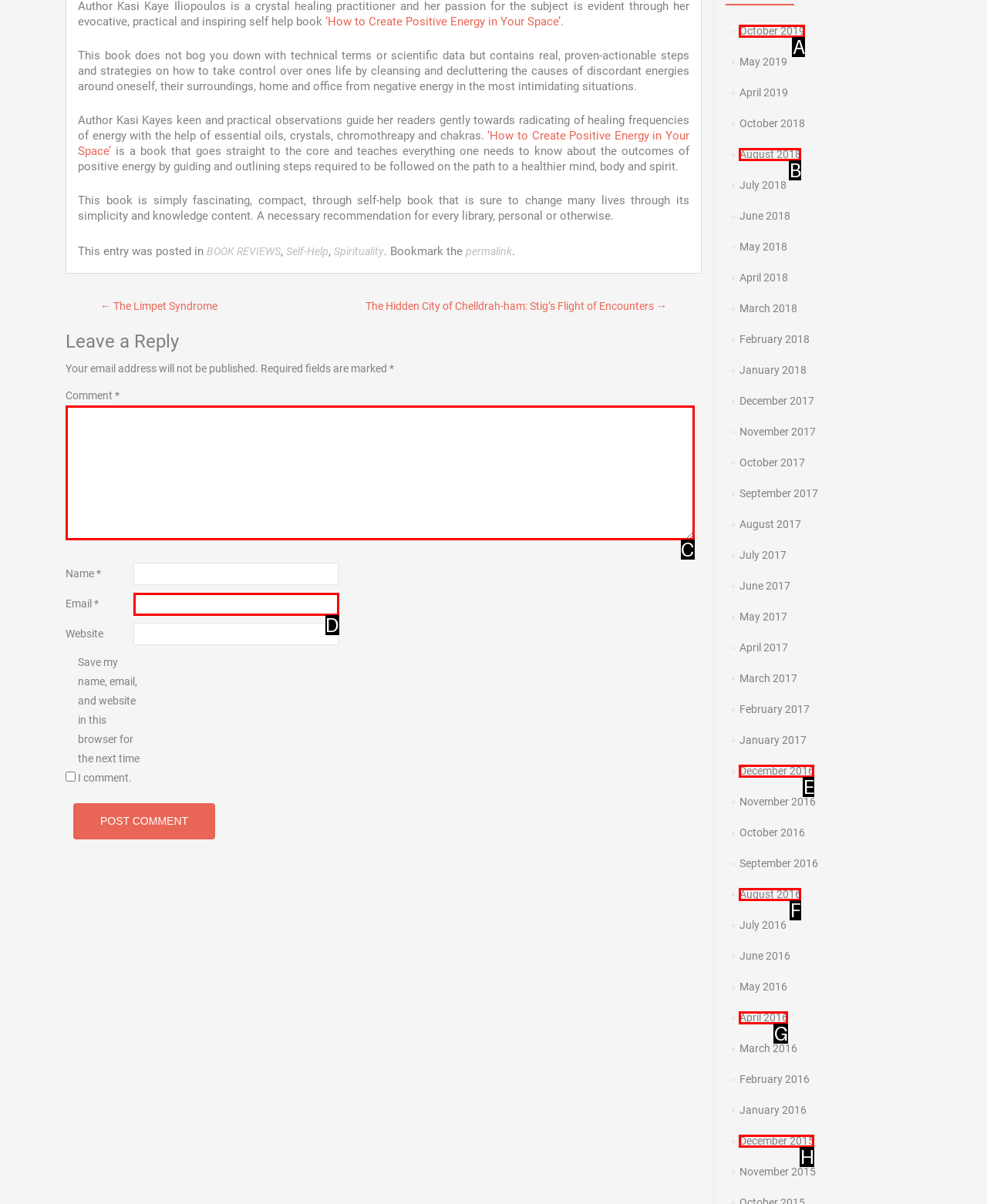Choose the option that best matches the description: parent_node: Email * aria-describedby="email-notes" name="email"
Indicate the letter of the matching option directly.

D